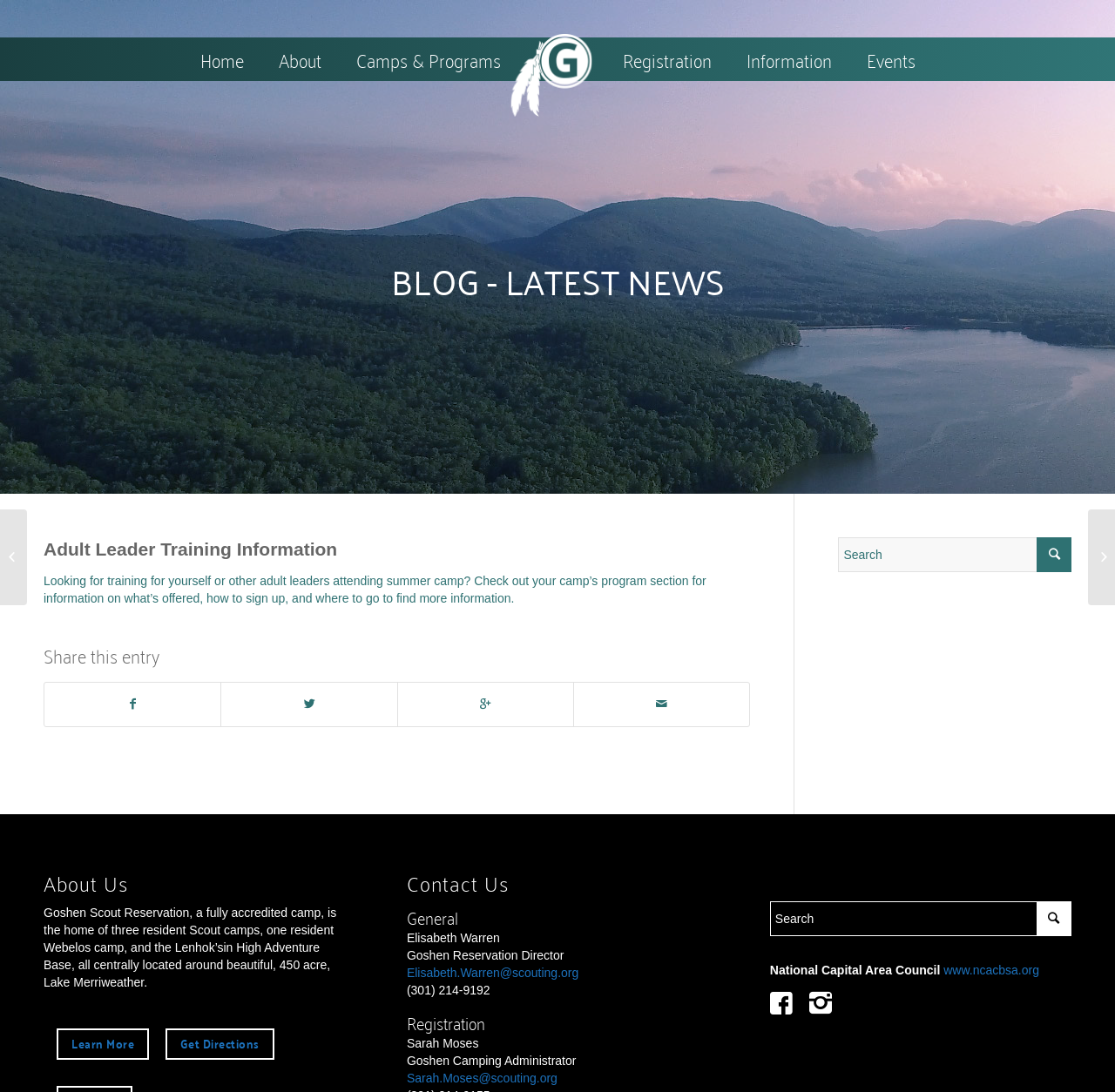Please identify the bounding box coordinates of the element's region that I should click in order to complete the following instruction: "Contact Elisabeth Warren". The bounding box coordinates consist of four float numbers between 0 and 1, i.e., [left, top, right, bottom].

[0.365, 0.884, 0.519, 0.897]